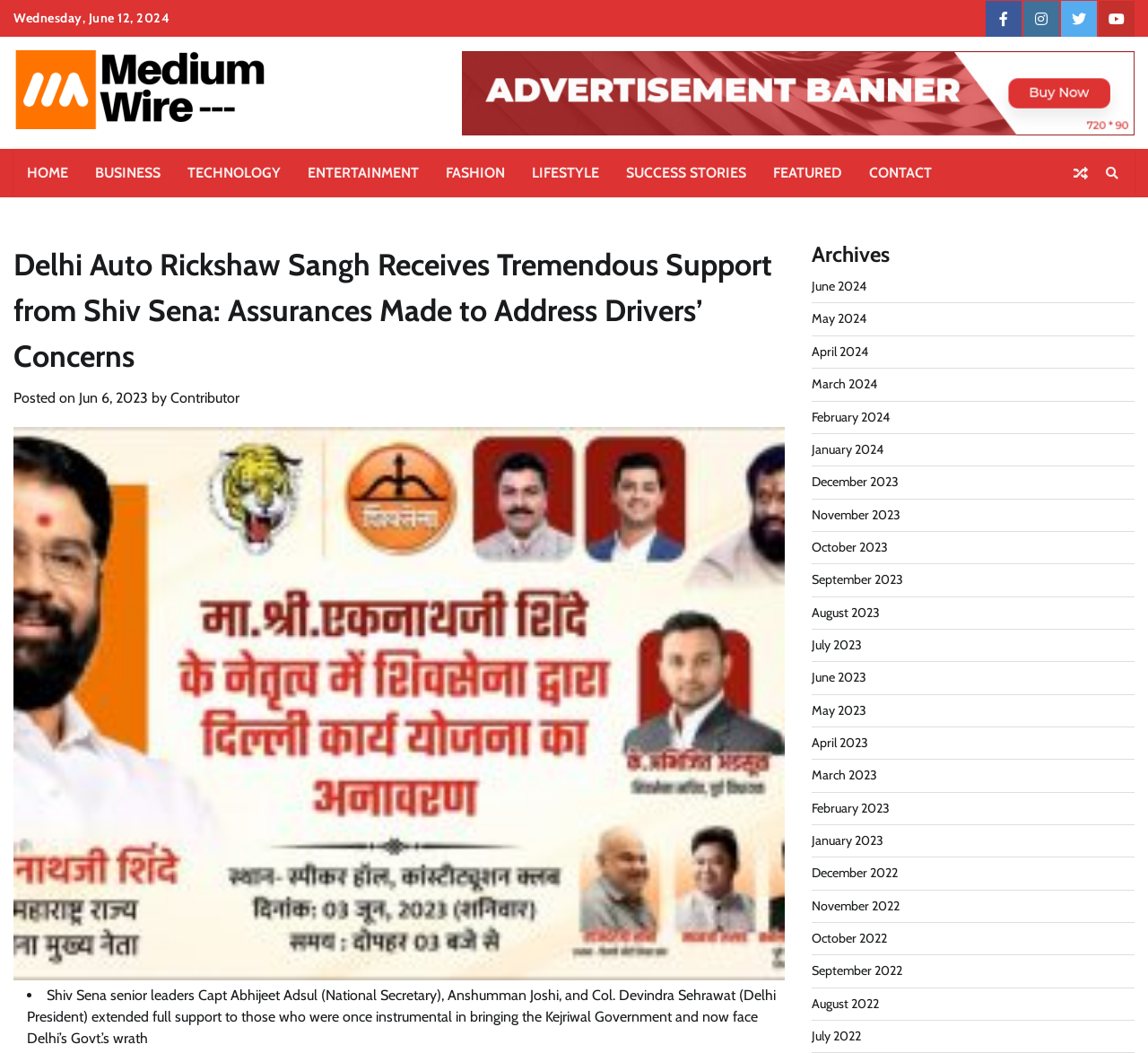Provide the bounding box coordinates of the HTML element described by the text: "Contact". The coordinates should be in the format [left, top, right, bottom] with values between 0 and 1.

[0.745, 0.142, 0.823, 0.188]